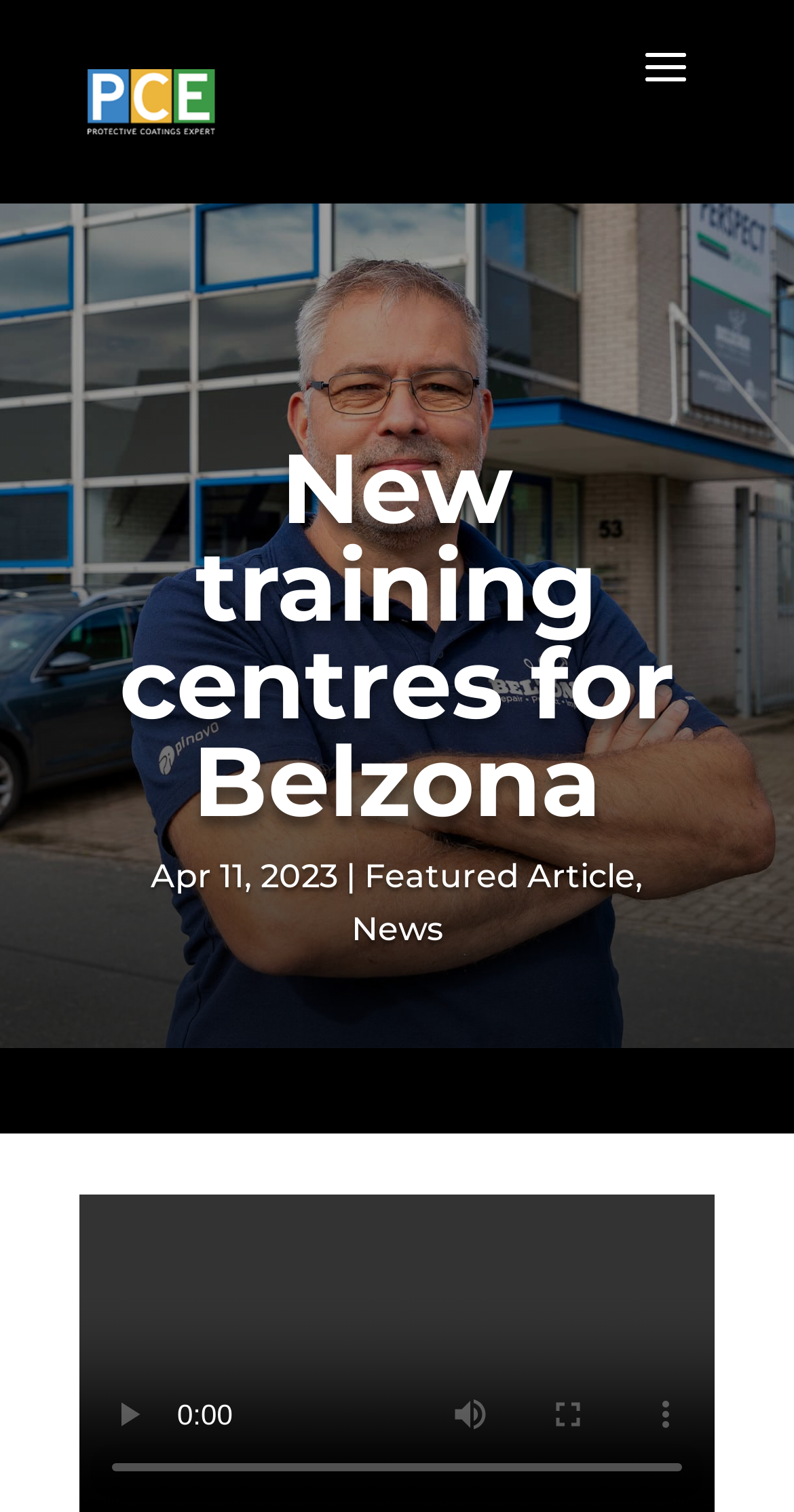Based on the element description: "News", identify the UI element and provide its bounding box coordinates. Use four float numbers between 0 and 1, [left, top, right, bottom].

[0.442, 0.601, 0.558, 0.627]